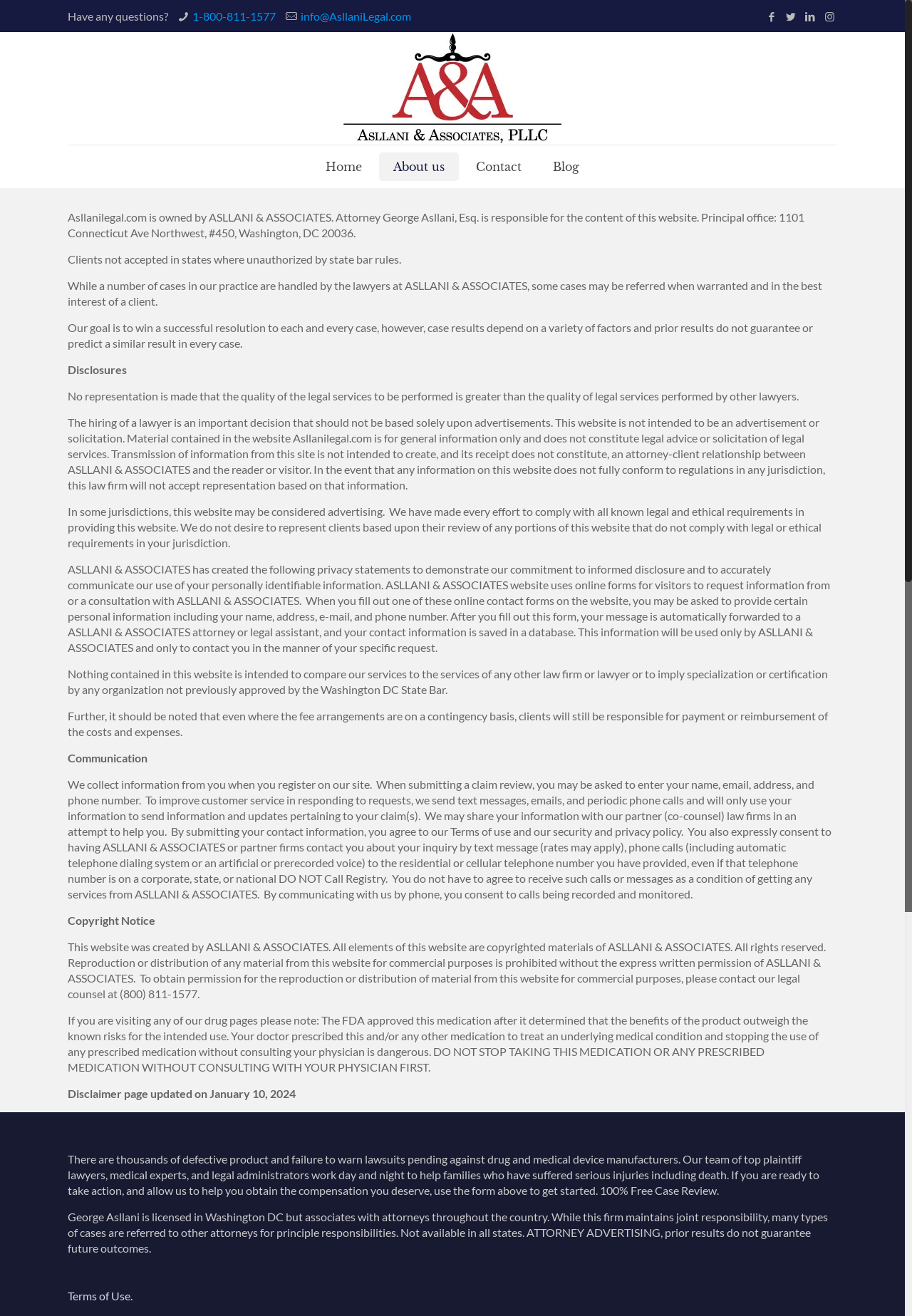Please locate the bounding box coordinates of the element that needs to be clicked to achieve the following instruction: "Click the 'Home' navigation link". The coordinates should be four float numbers between 0 and 1, i.e., [left, top, right, bottom].

[0.341, 0.116, 0.412, 0.138]